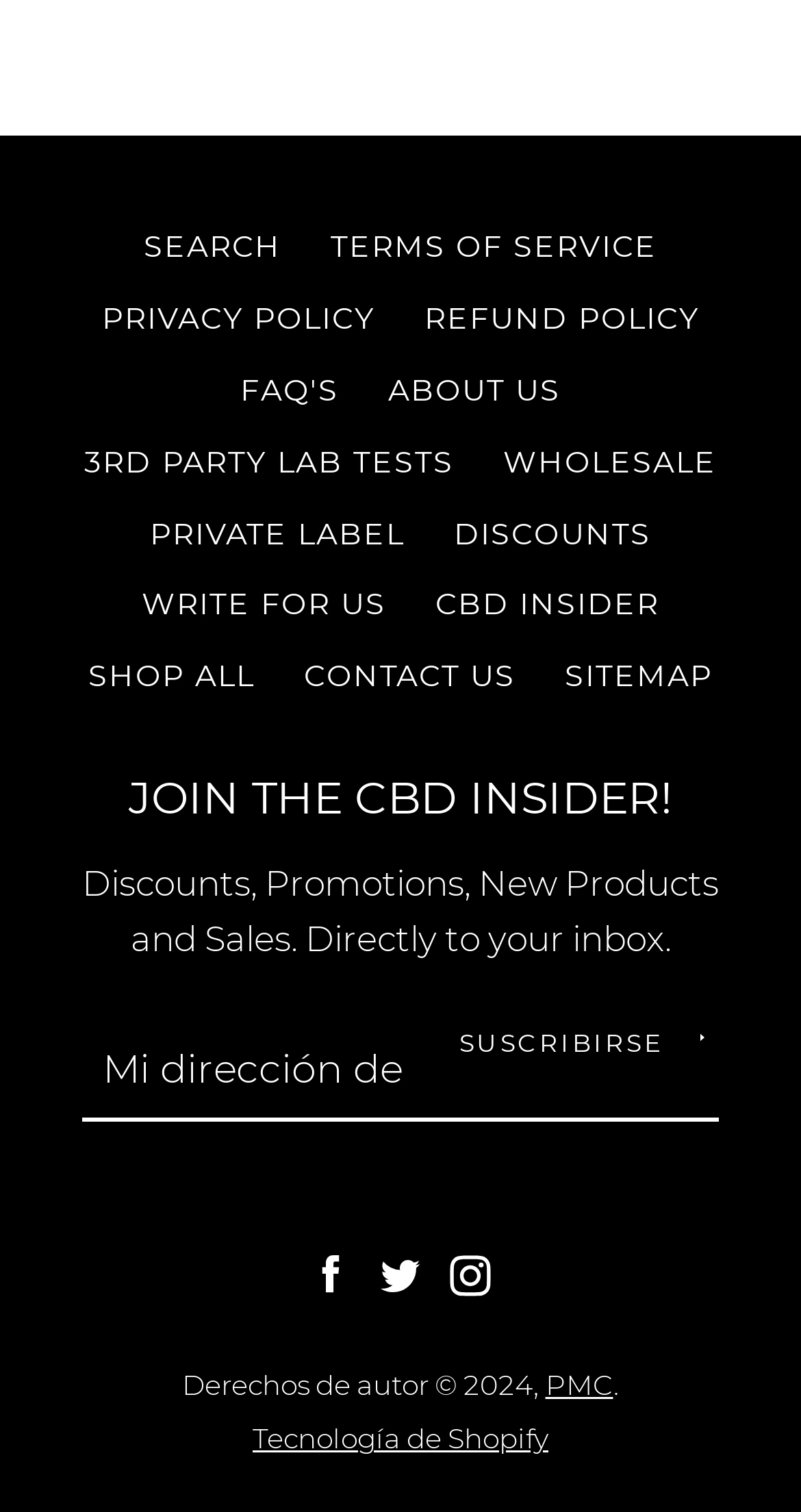Please determine the bounding box coordinates of the element to click in order to execute the following instruction: "Visit the Facebook page". The coordinates should be four float numbers between 0 and 1, specified as [left, top, right, bottom].

[0.387, 0.828, 0.438, 0.855]